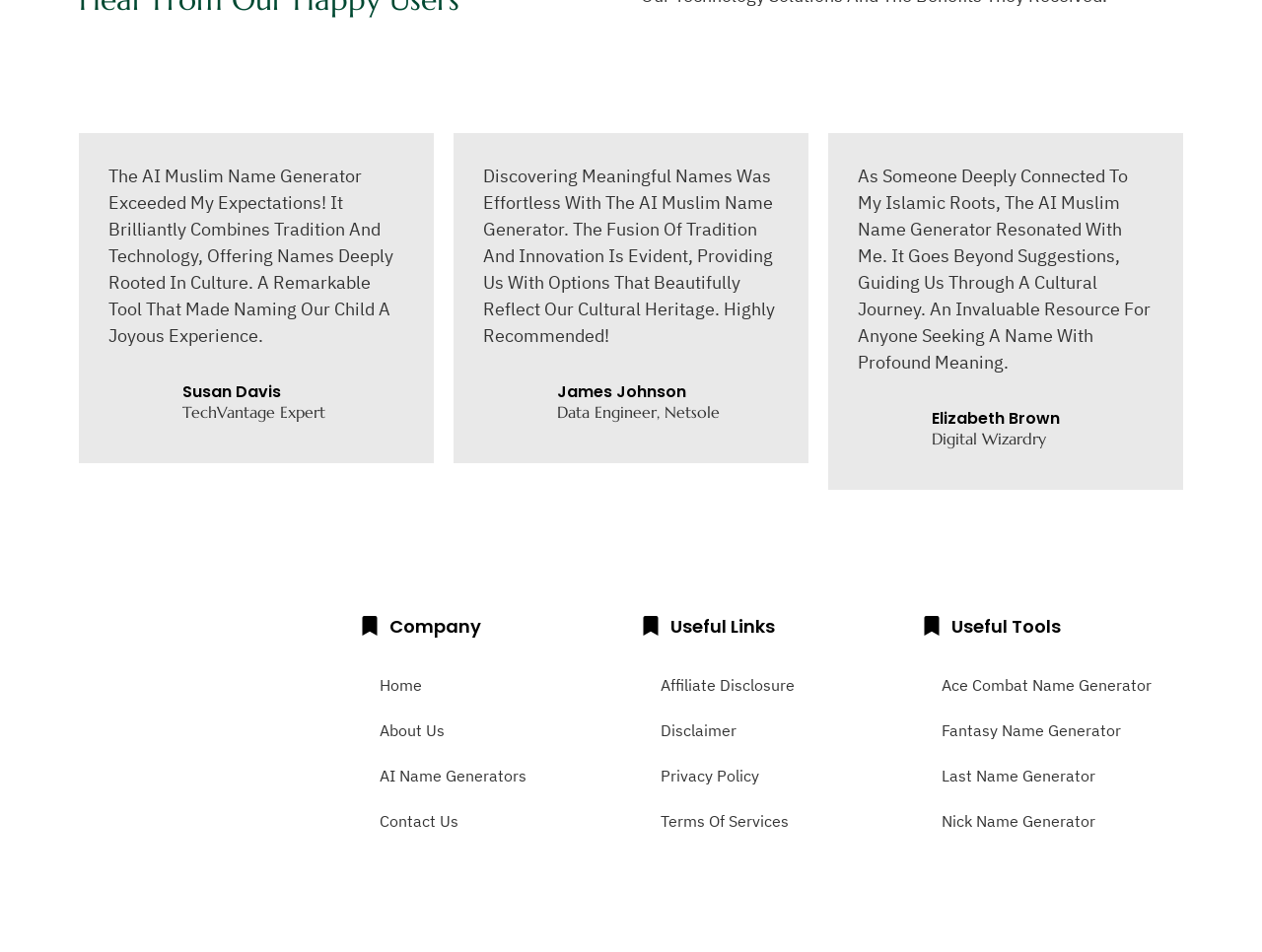Pinpoint the bounding box coordinates of the element that must be clicked to accomplish the following instruction: "Sign up to volunteer". The coordinates should be in the format of four float numbers between 0 and 1, i.e., [left, top, right, bottom].

None